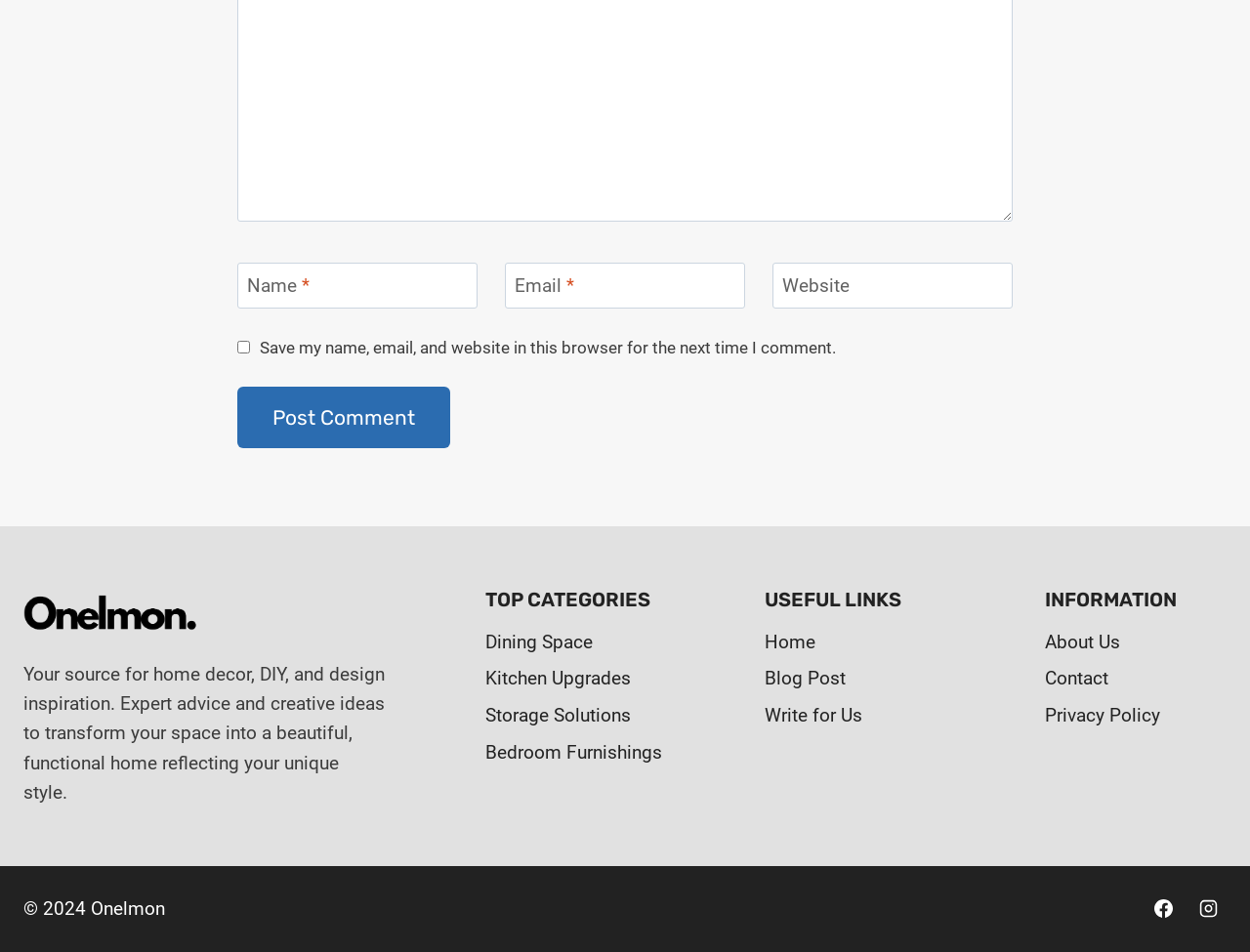What social media platforms can users follow the website on? Please answer the question using a single word or phrase based on the image.

Facebook and Instagram